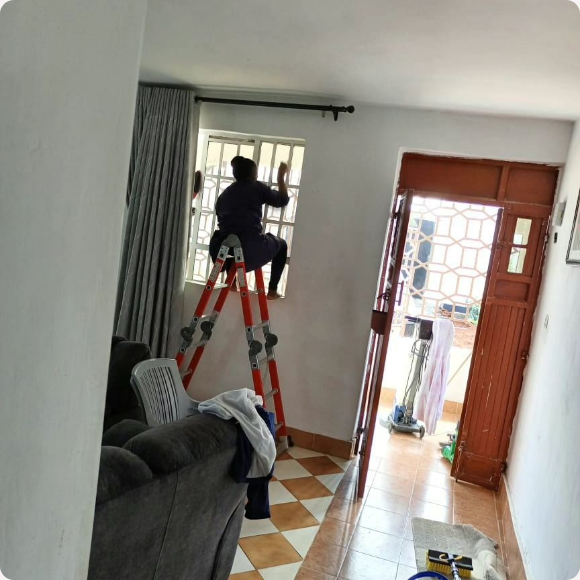What type of floor tiles are in the room?
Use the image to give a comprehensive and detailed response to the question.

The floor tiles in the room are patterned, which adds to the welcoming atmosphere of the space and creates a visually appealing contrast with the neutral-colored walls.